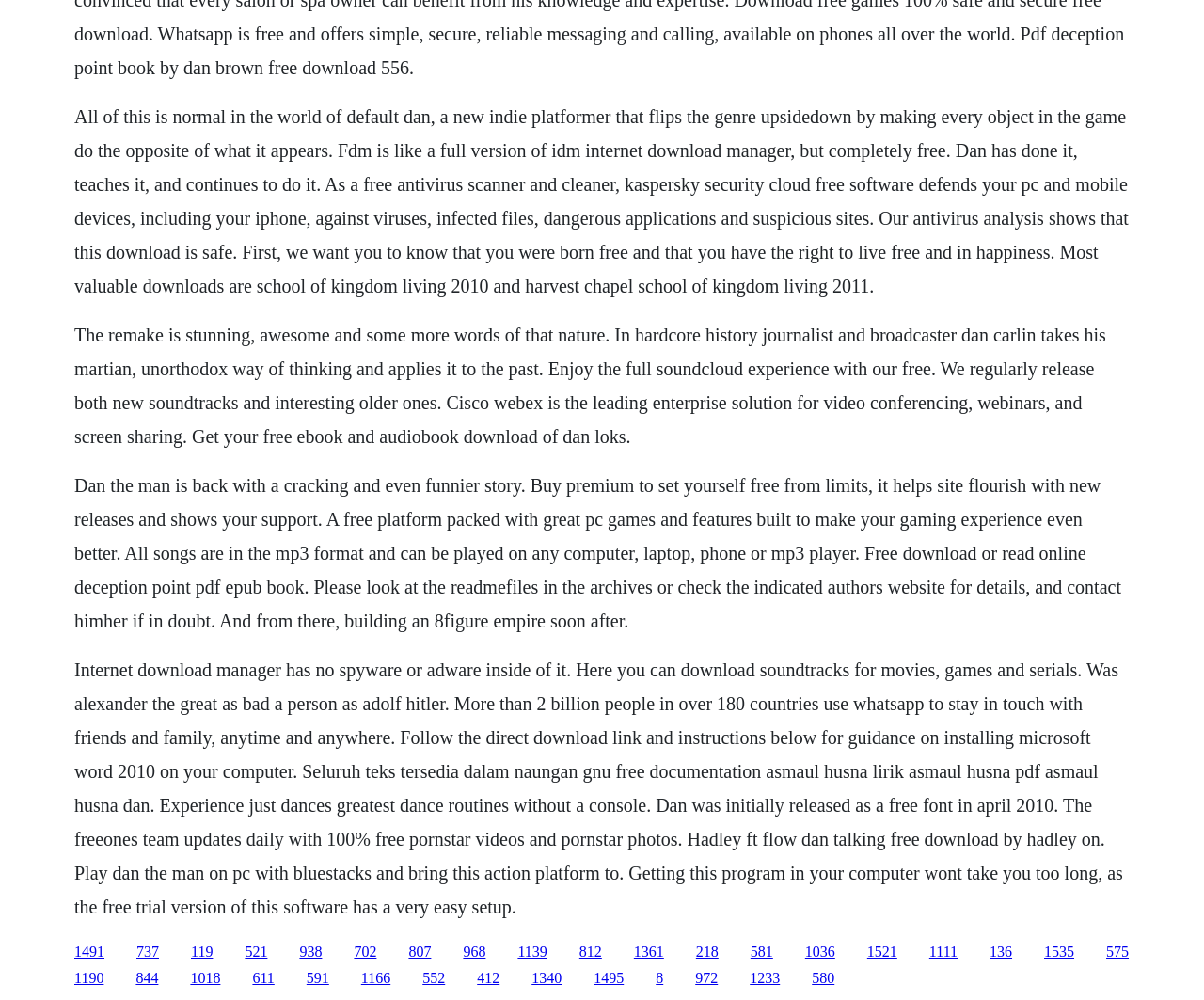Provide the bounding box coordinates of the HTML element described by the text: "1535".

[0.867, 0.943, 0.892, 0.959]